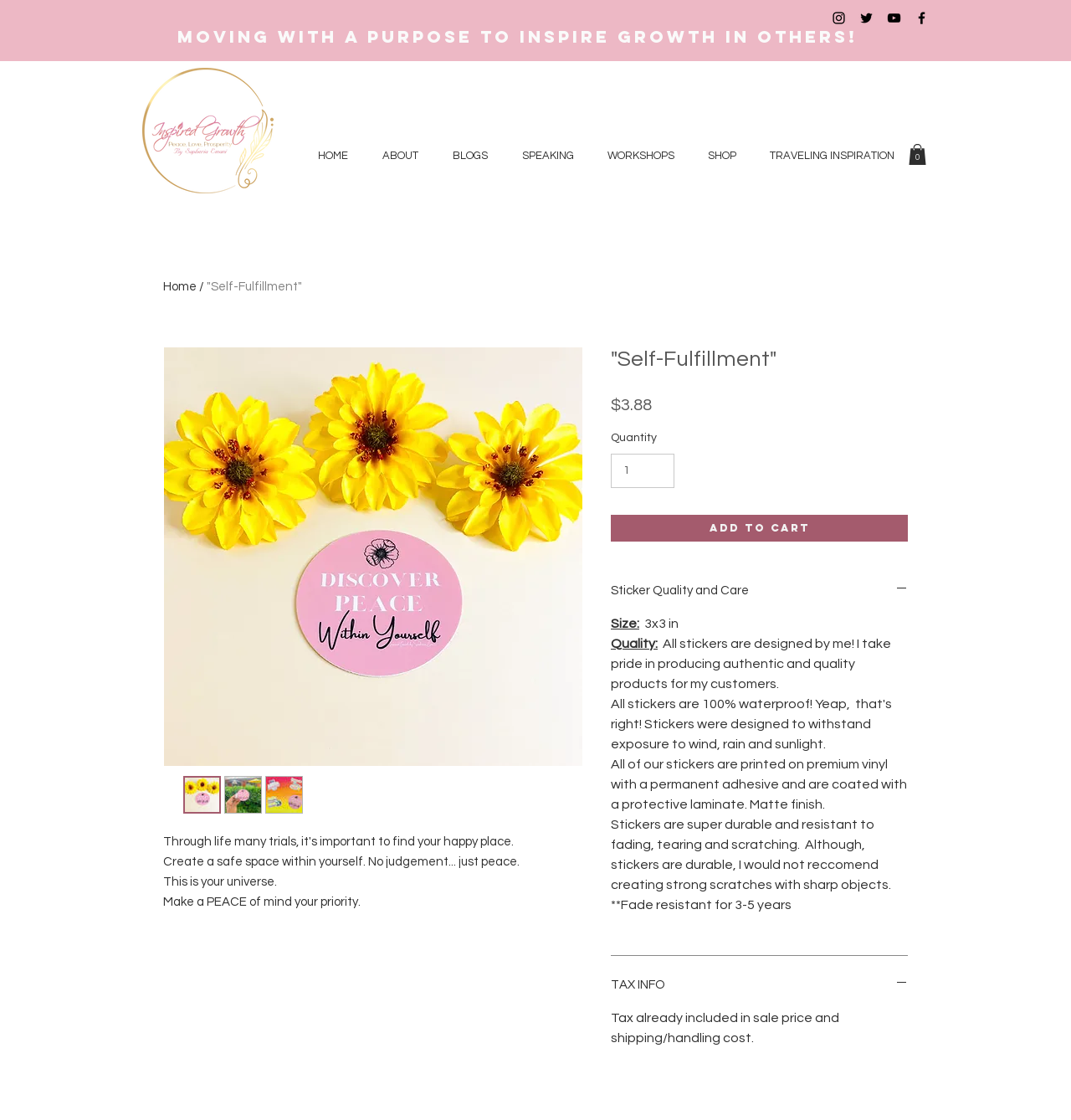Locate the UI element that matches the description Integrated Data Center Solution in the webpage screenshot. Return the bounding box coordinates in the format (top-left x, top-left y, bottom-right x, bottom-right y), with values ranging from 0 to 1.

None